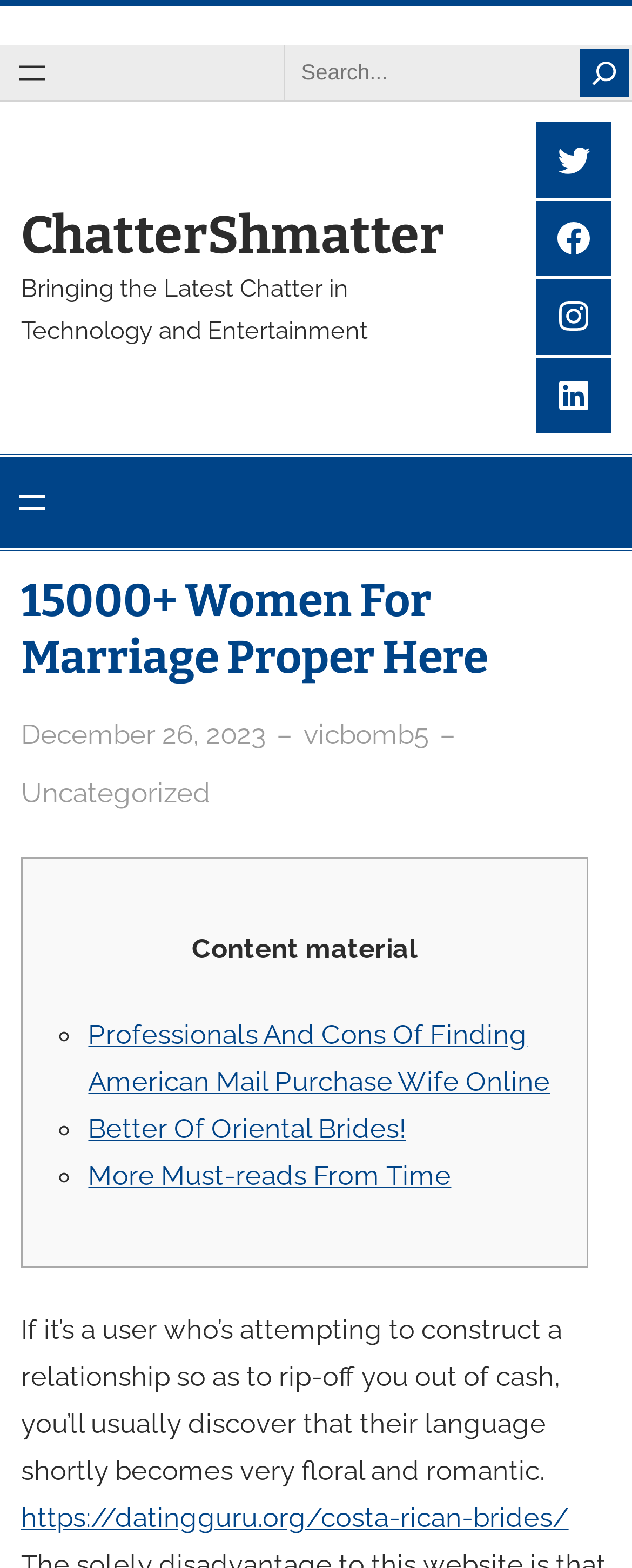Provide the bounding box coordinates of the HTML element this sentence describes: "aria-label="Open menu"". The bounding box coordinates consist of four float numbers between 0 and 1, i.e., [left, top, right, bottom].

[0.0, 0.291, 0.103, 0.349]